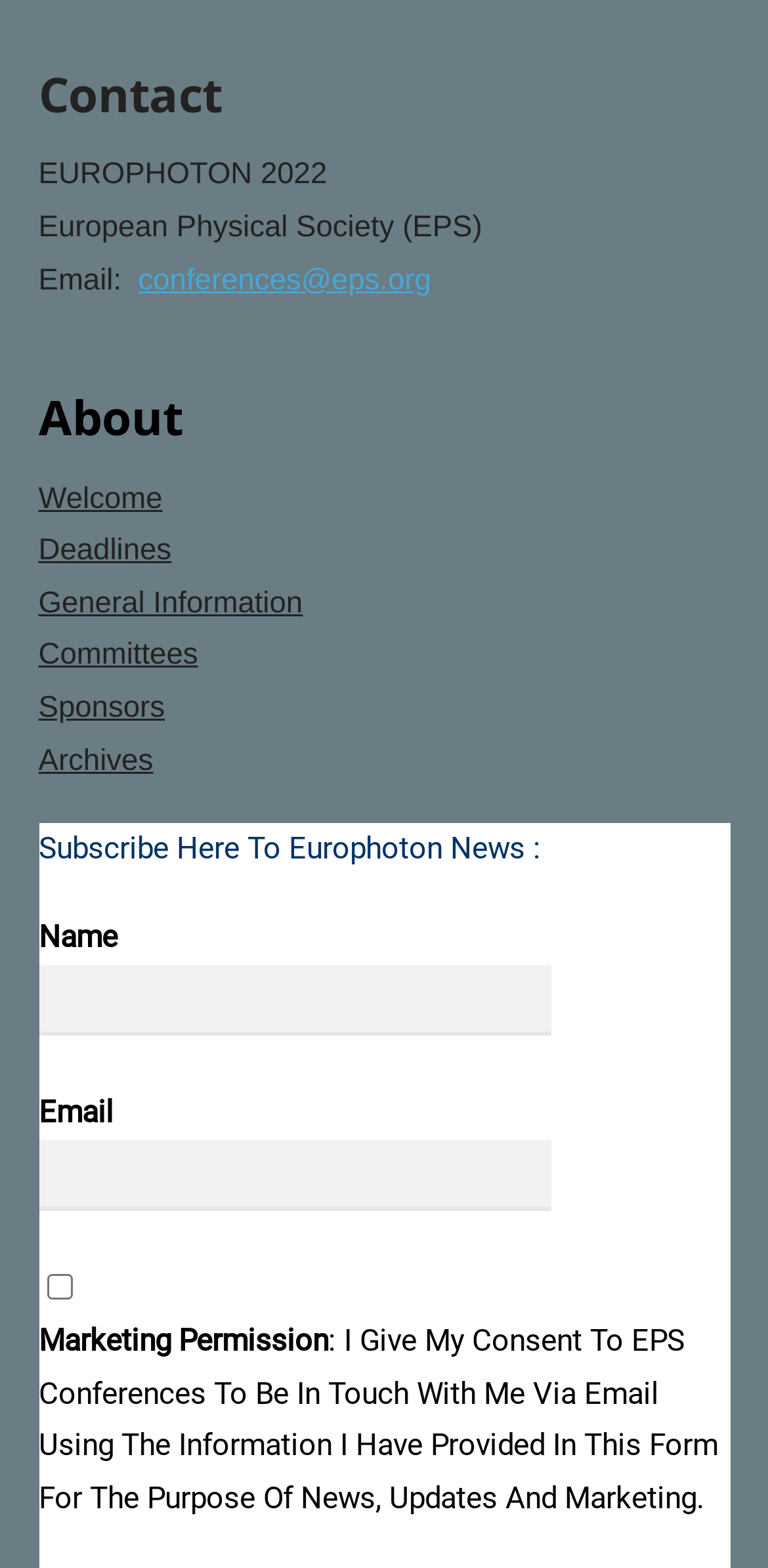Find the bounding box coordinates for the area that should be clicked to accomplish the instruction: "Check the 'Marketing Permission' checkbox".

[0.06, 0.813, 0.094, 0.829]